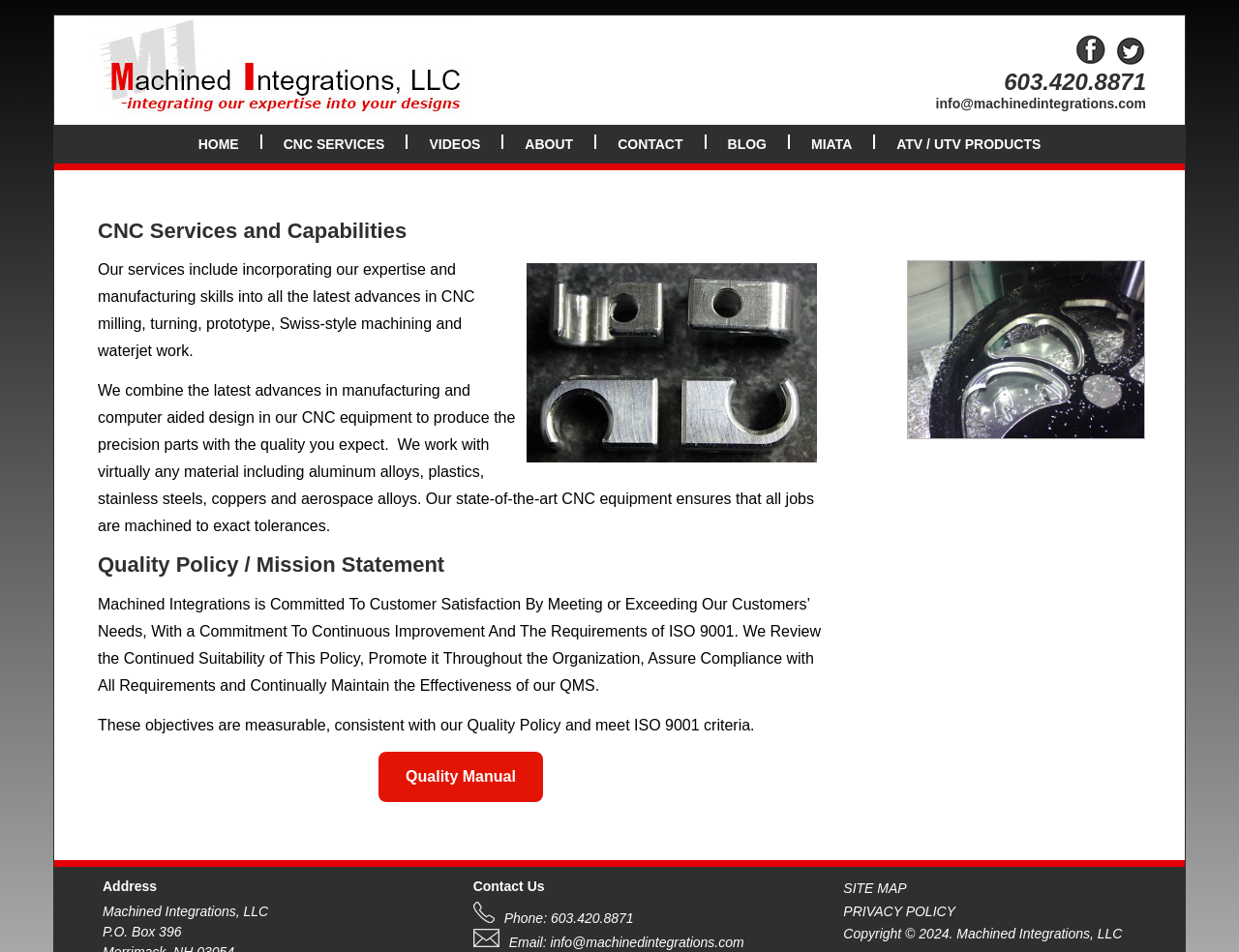Please specify the bounding box coordinates for the clickable region that will help you carry out the instruction: "Click the CONTACT link".

[0.485, 0.131, 0.564, 0.172]